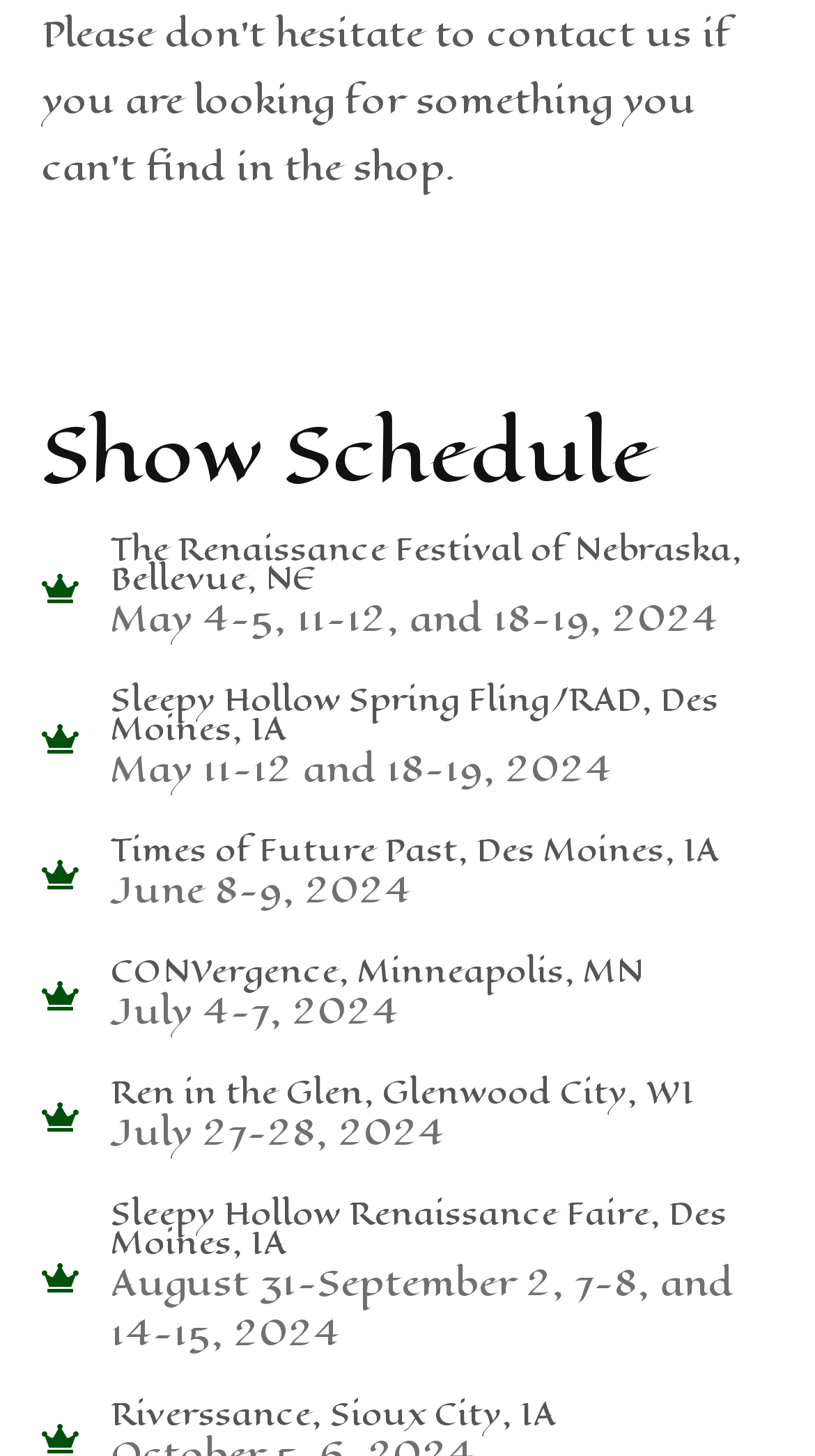What is the theme of the listed events?
Please ensure your answer to the question is detailed and covers all necessary aspects.

Based on the links provided, all the events listed are related to Renaissance festivals, which suggests that the theme of the listed events is Renaissance festivals.